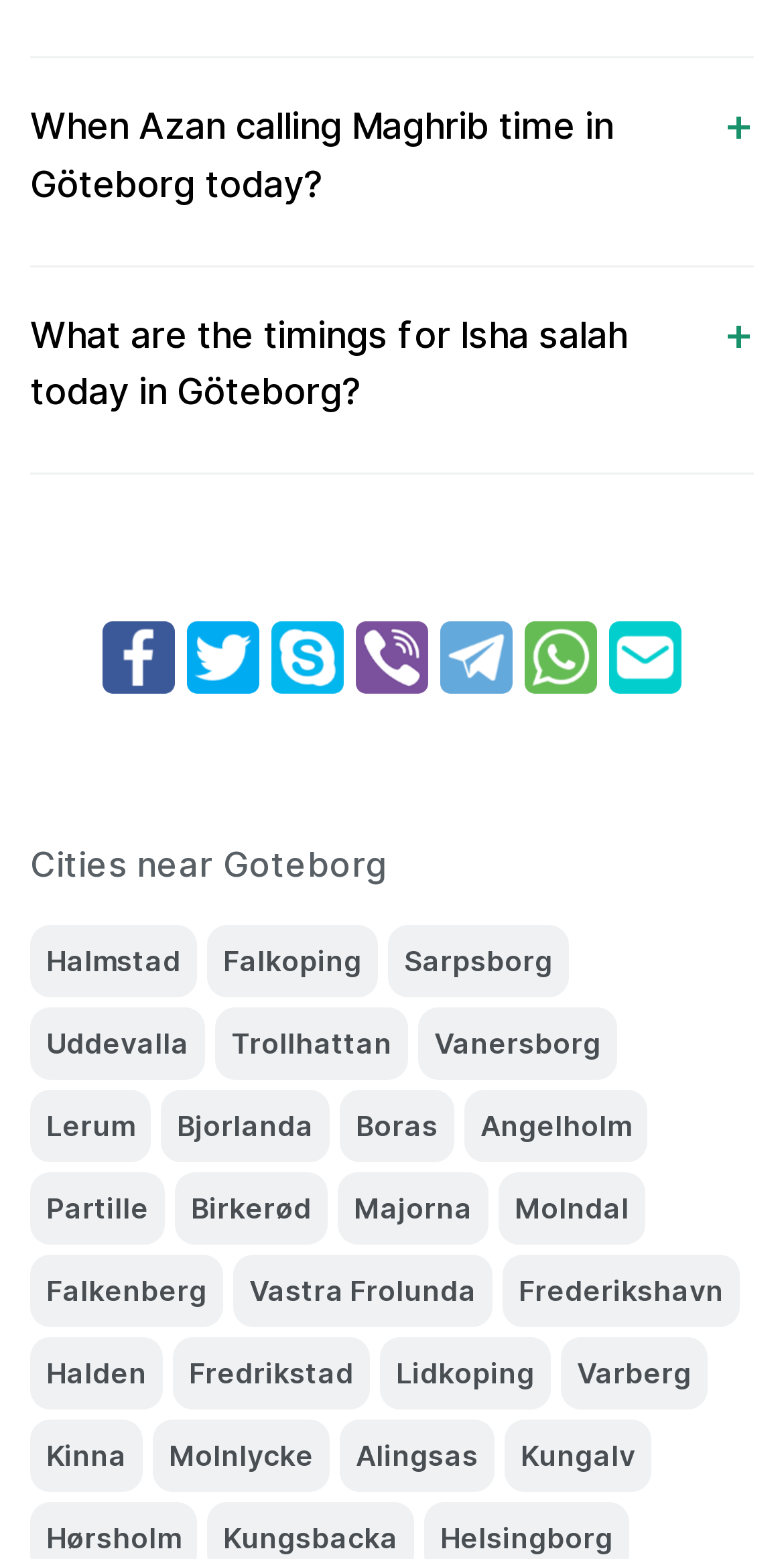Can you find the bounding box coordinates of the area I should click to execute the following instruction: "Click on 'How Can We Help You'"?

None